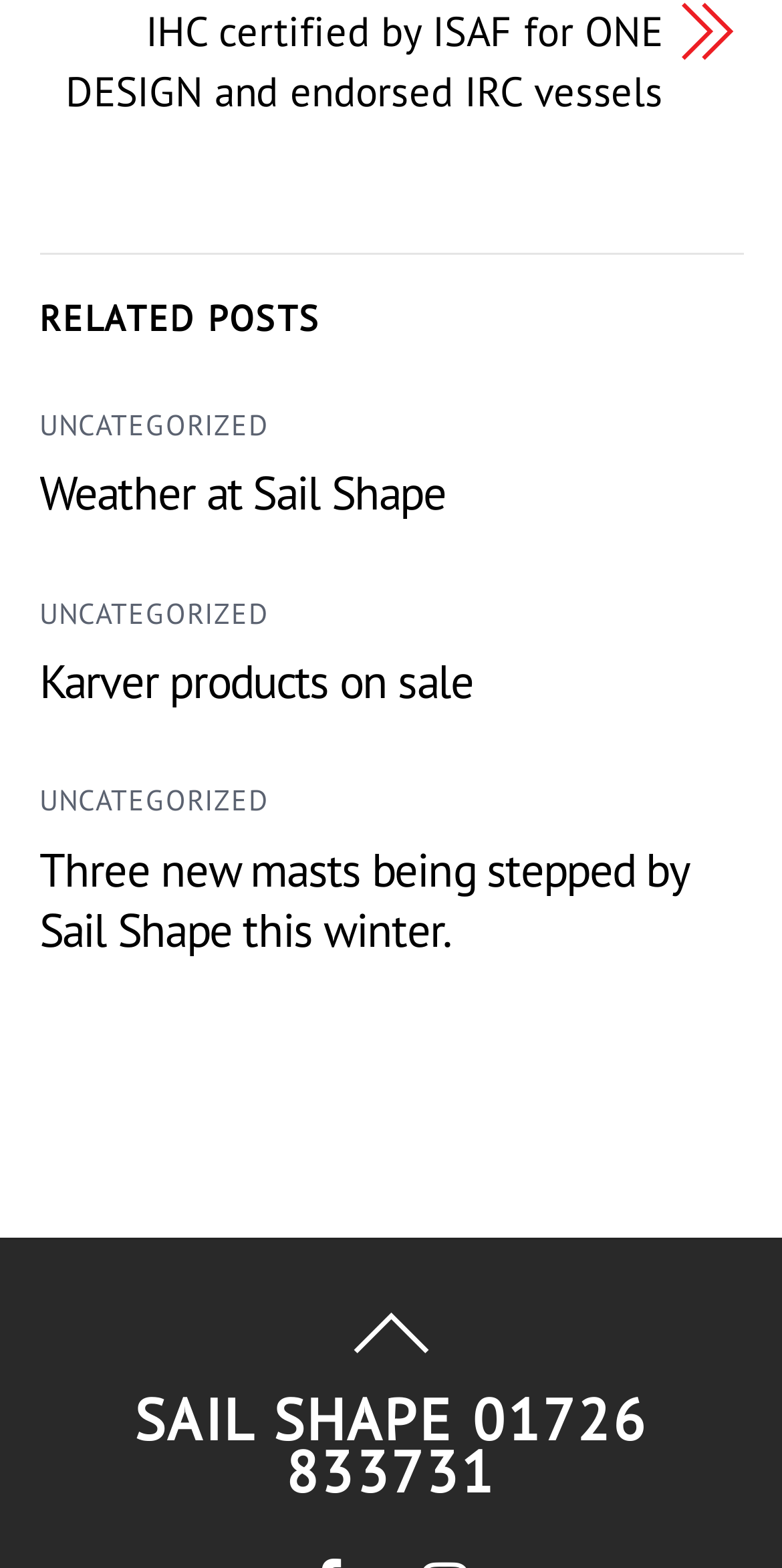Identify and provide the bounding box for the element described by: "Delivery & Refund Policy".

None